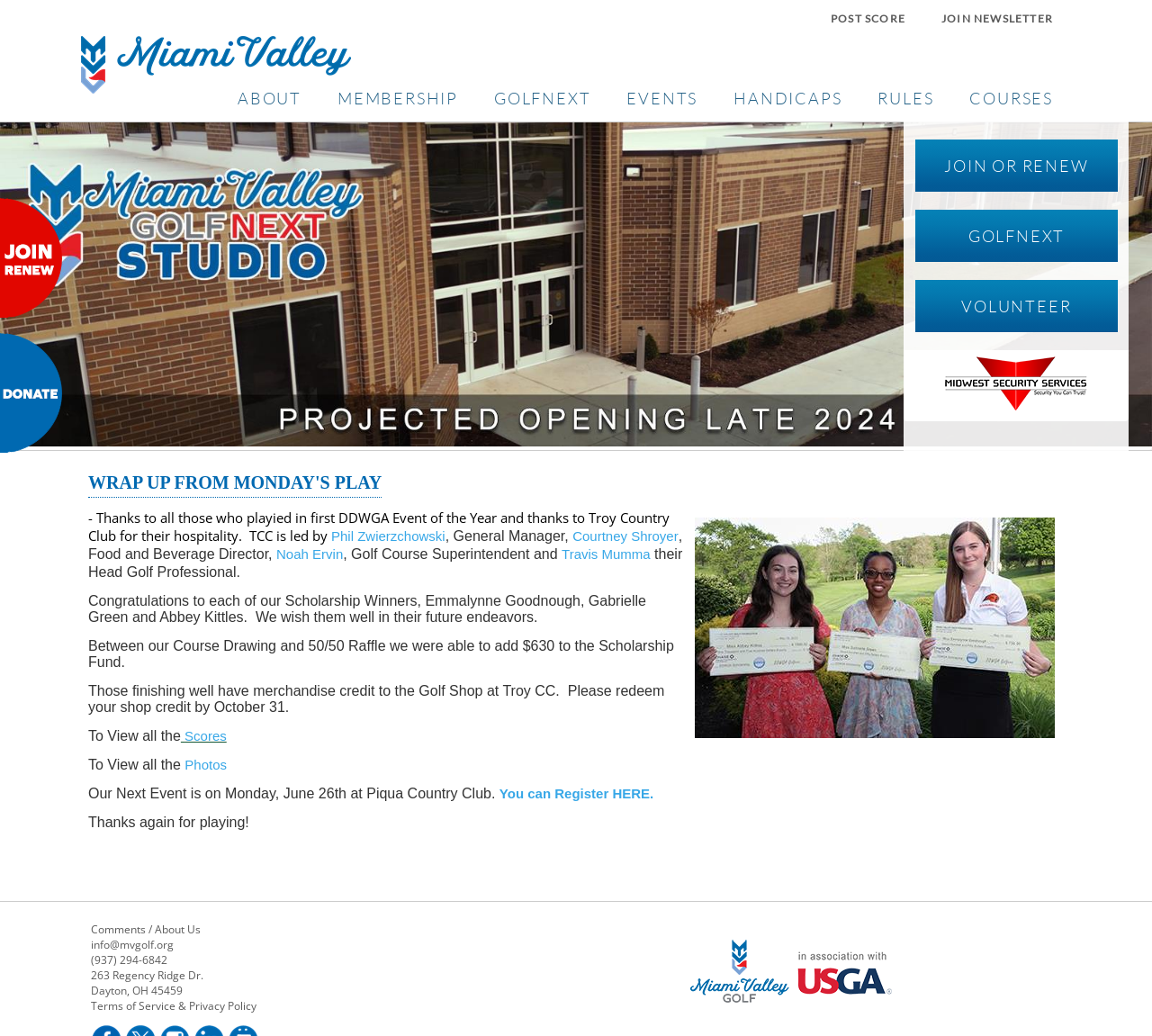What is the name of the golf course?
Based on the screenshot, respond with a single word or phrase.

Troy Country Club